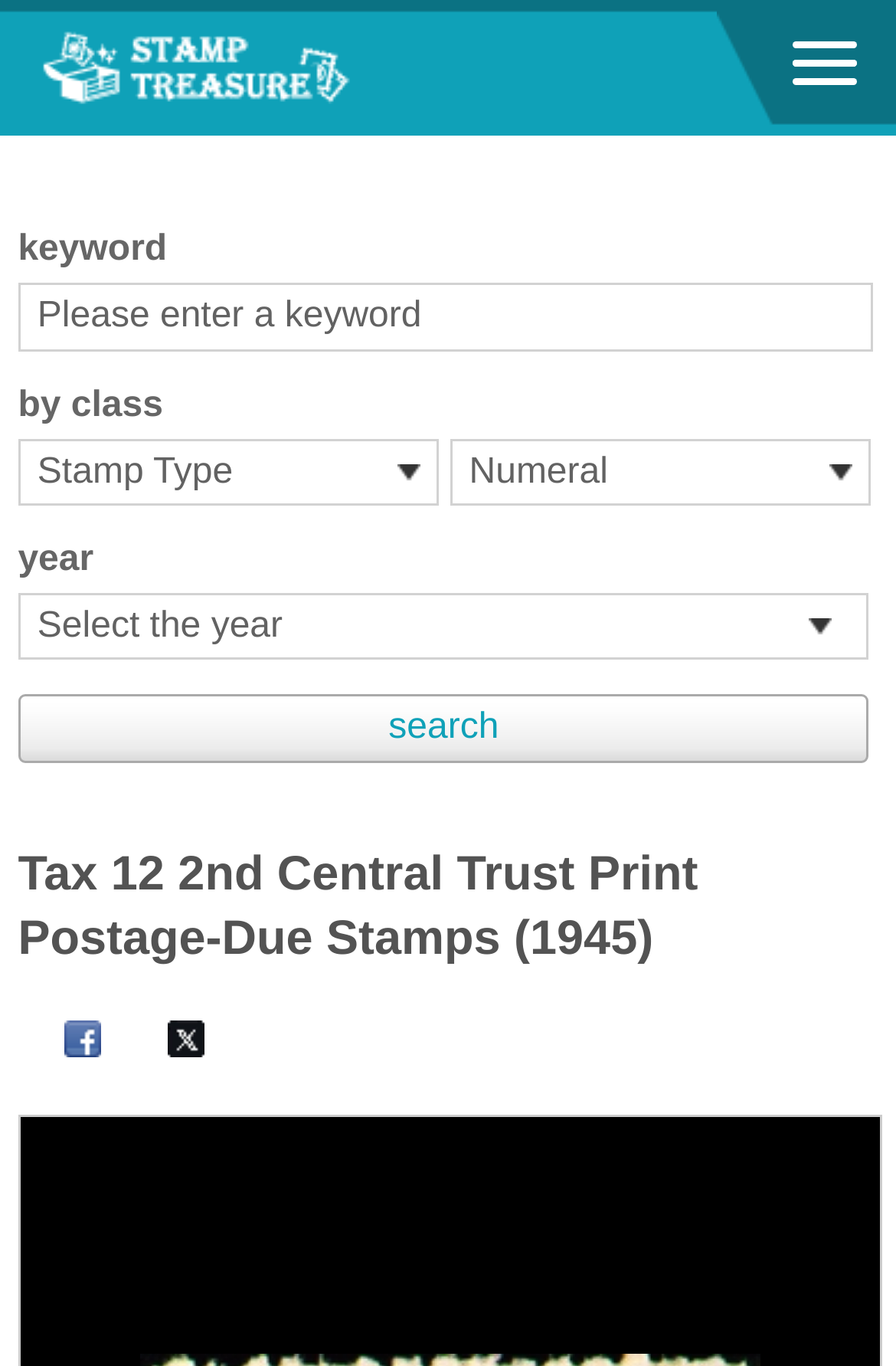Locate the bounding box coordinates of the element to click to perform the following action: 'select a year'. The coordinates should be given as four float values between 0 and 1, in the form of [left, top, right, bottom].

[0.02, 0.434, 0.97, 0.483]